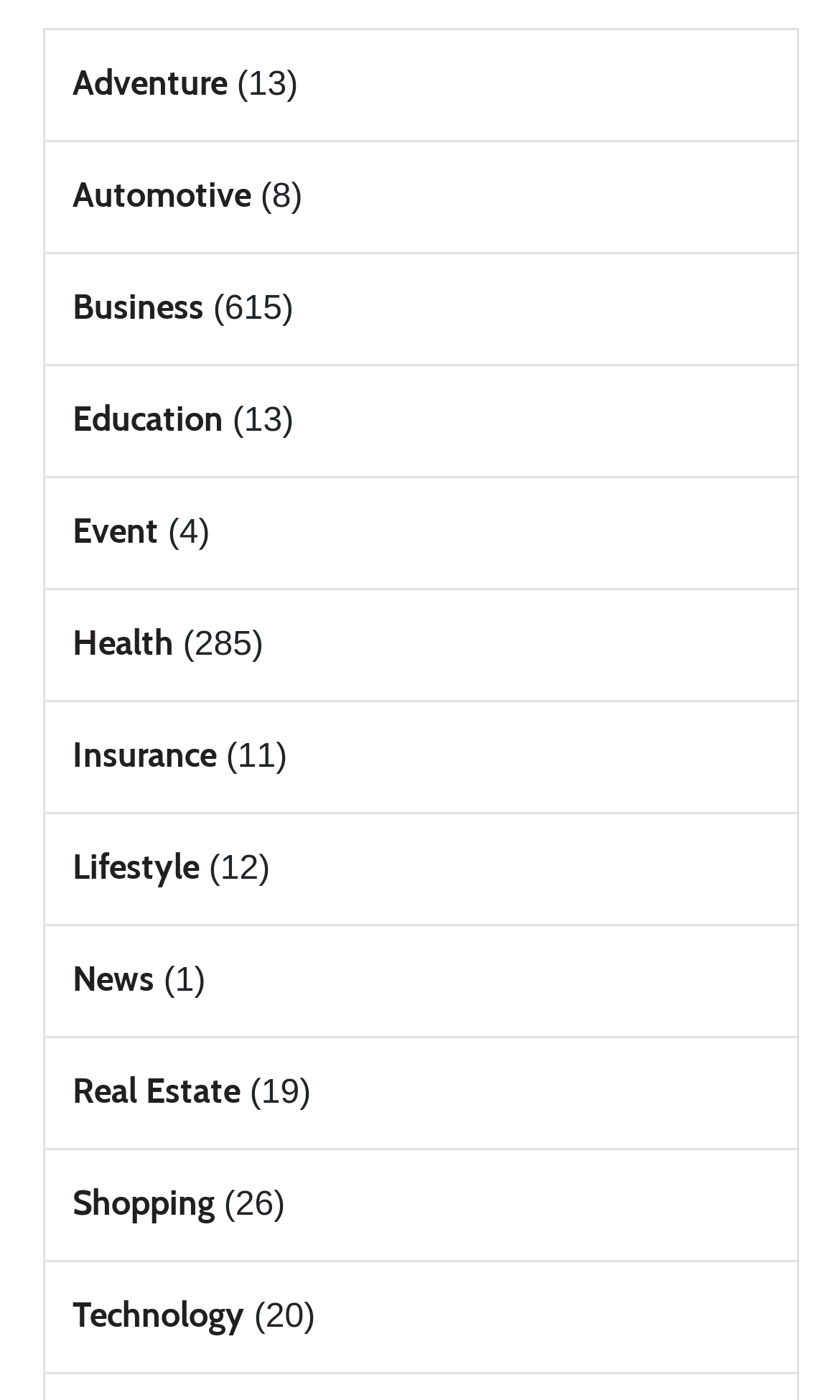From the image, can you give a detailed response to the question below:
How many categories have more than 10 items?

I looked at the StaticText elements next to each link and counted the number of categories with more than 10 items, which are 'Business', 'Health', 'Insurance', 'Real Estate', and 'Technology'.